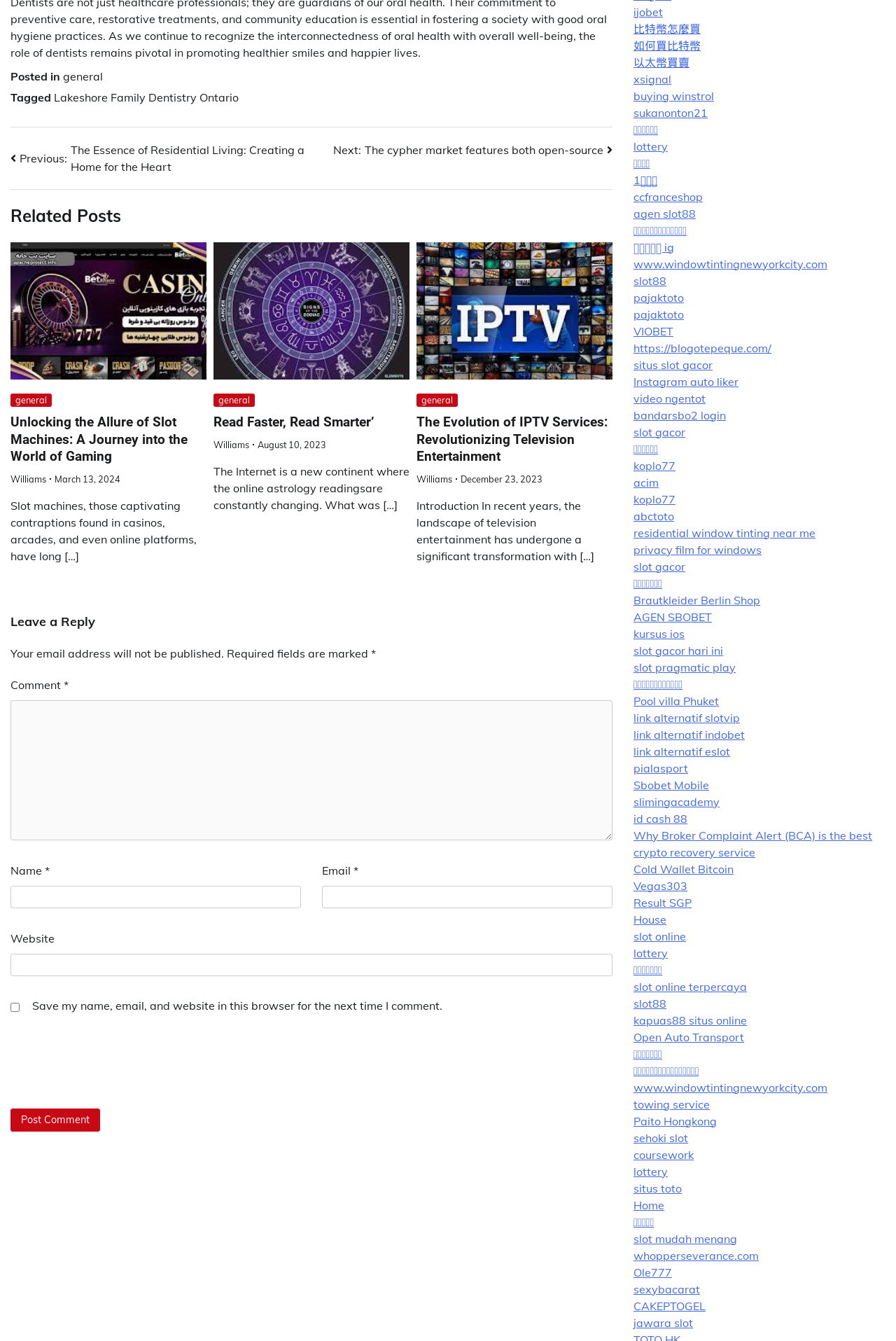Respond to the question below with a single word or phrase: What is the name of the author of the post 'Read Faster, Read Smarter’?

Williams